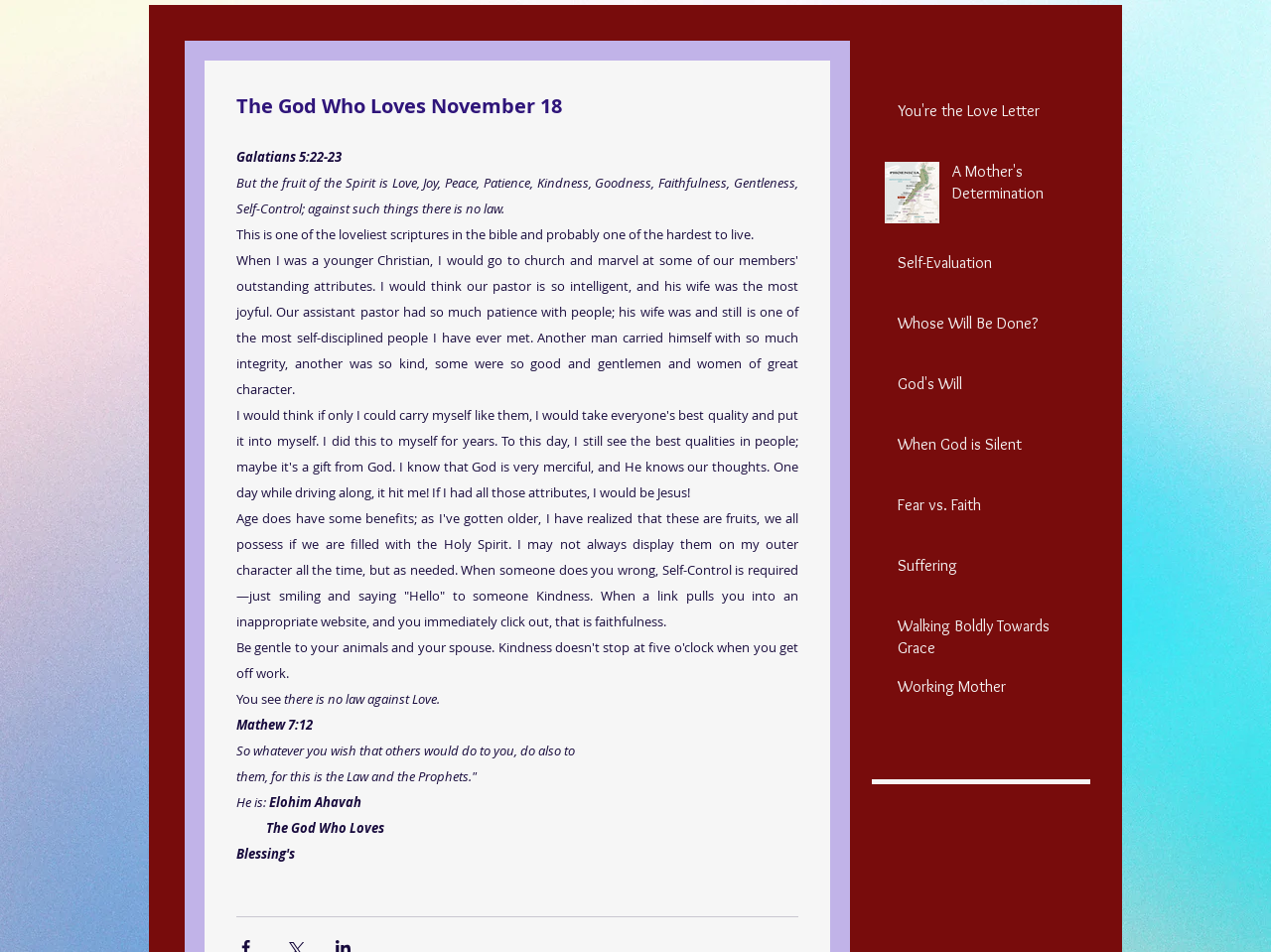What is the last post listed?
Refer to the image and give a detailed response to the question.

I looked at the generic elements with links in the region 'Post list. Select a post to read.' and found the last post listed is 'Working Mother'.